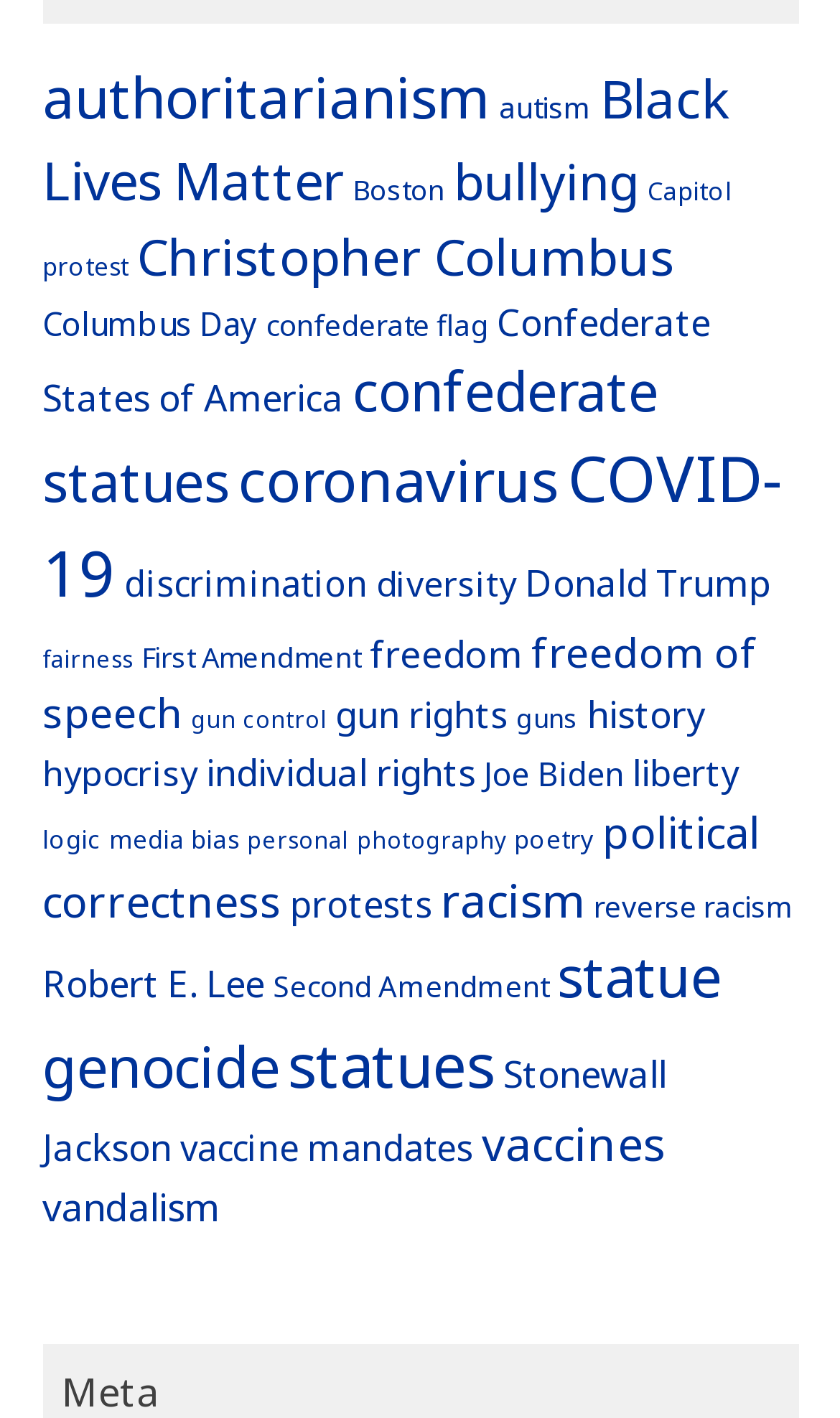Please identify the bounding box coordinates of the area I need to click to accomplish the following instruction: "View Black Lives Matter".

[0.05, 0.044, 0.868, 0.151]